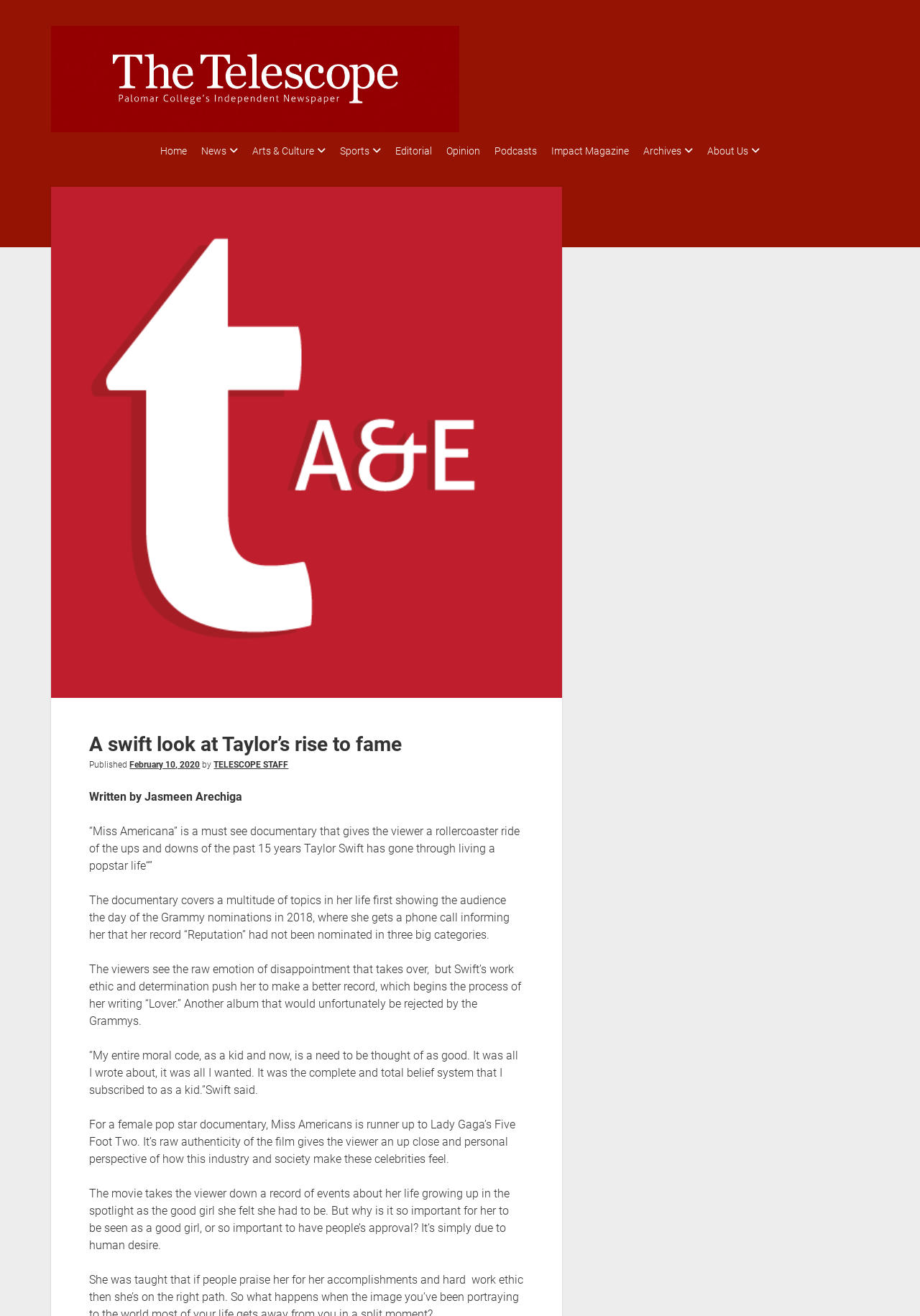Please specify the bounding box coordinates of the area that should be clicked to accomplish the following instruction: "View News". The coordinates should consist of four float numbers between 0 and 1, i.e., [left, top, right, bottom].

[0.181, 0.108, 0.234, 0.122]